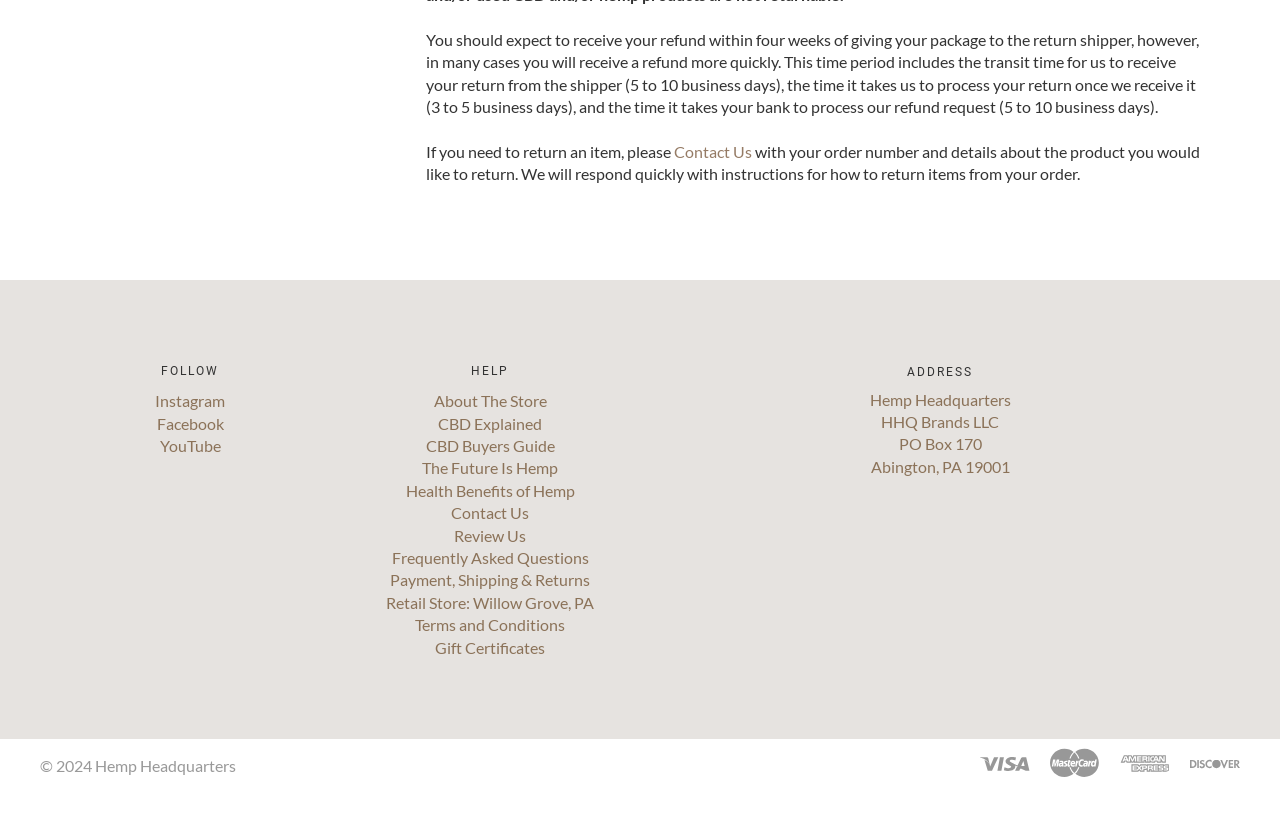What is the copyright year of the website?
Please provide a detailed and thorough answer to the question.

The webpage has a copyright notice at the bottom, which indicates that the website's copyright year is 2024, belonging to Hemp Headquarters.